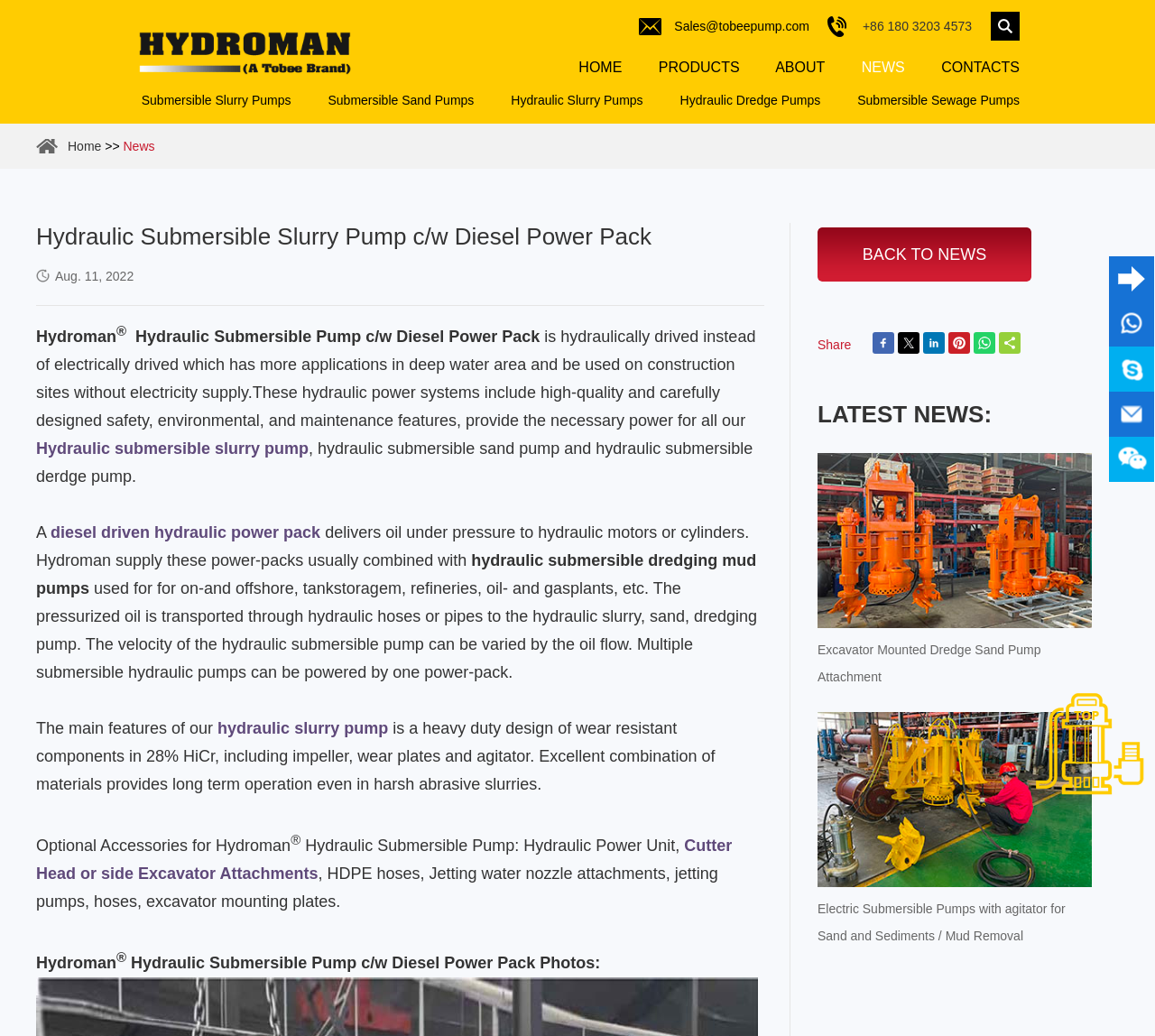Provide your answer in a single word or phrase: 
What is the feature of the hydraulic slurry pump?

Heavy duty design of wear resistant components